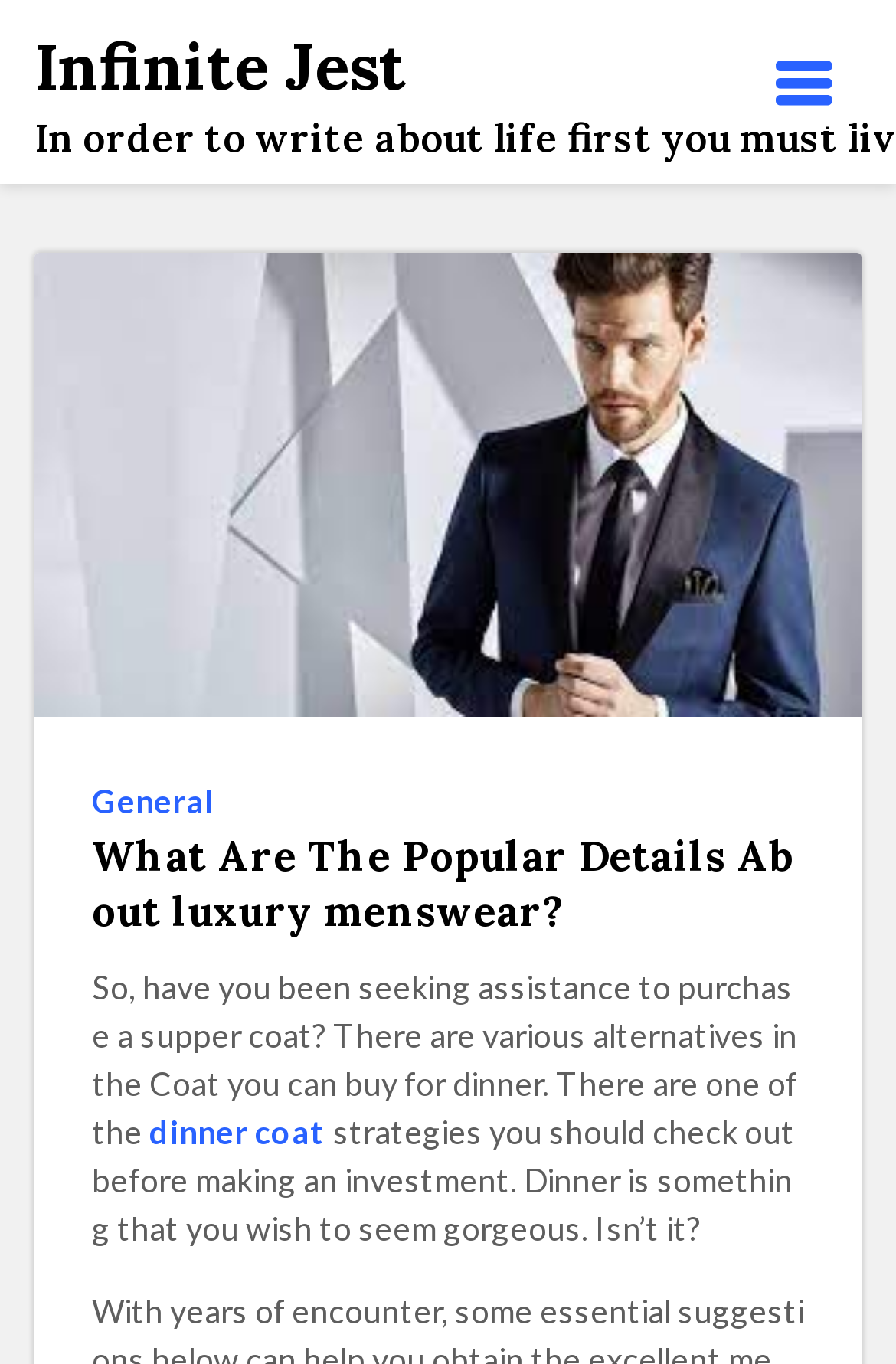Identify the bounding box coordinates for the UI element described as: "General". The coordinates should be provided as four floats between 0 and 1: [left, top, right, bottom].

[0.103, 0.567, 0.254, 0.607]